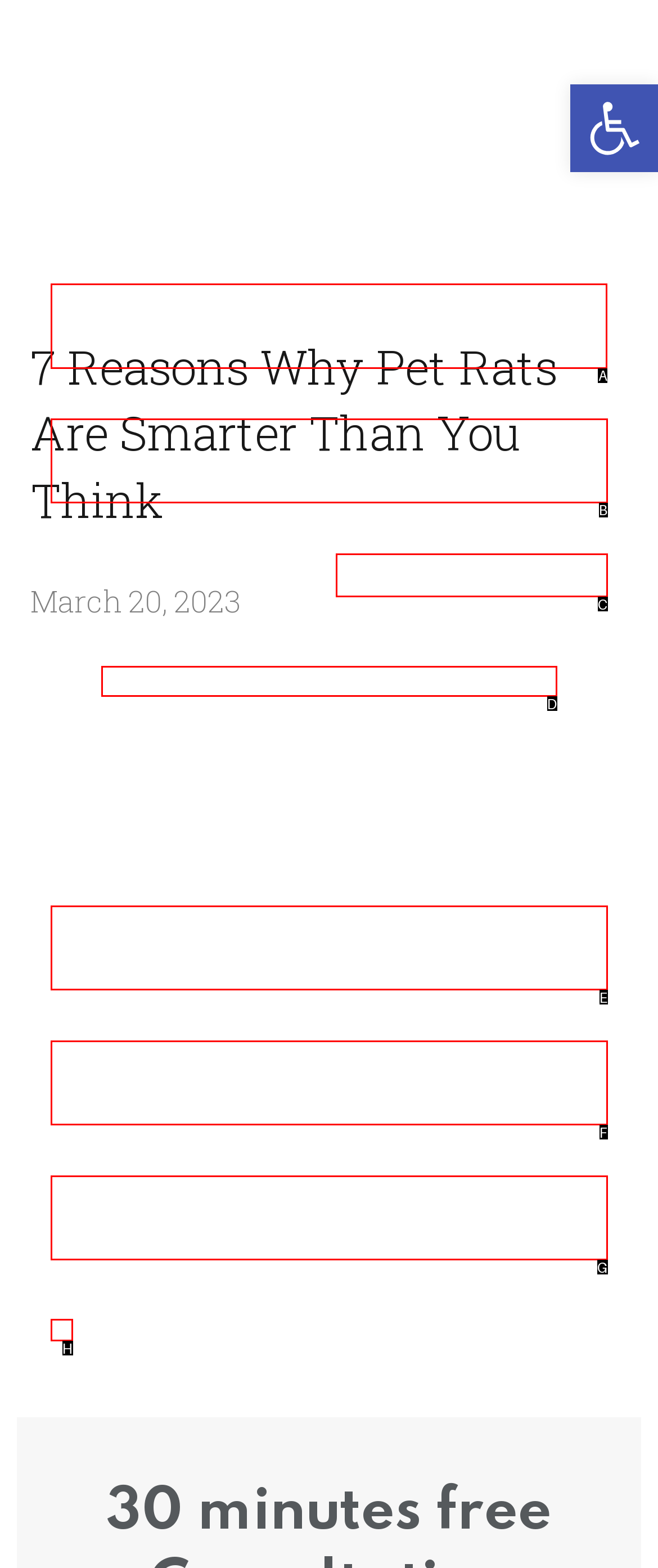Point out the HTML element I should click to achieve the following: Enter email or username Reply with the letter of the selected element.

A